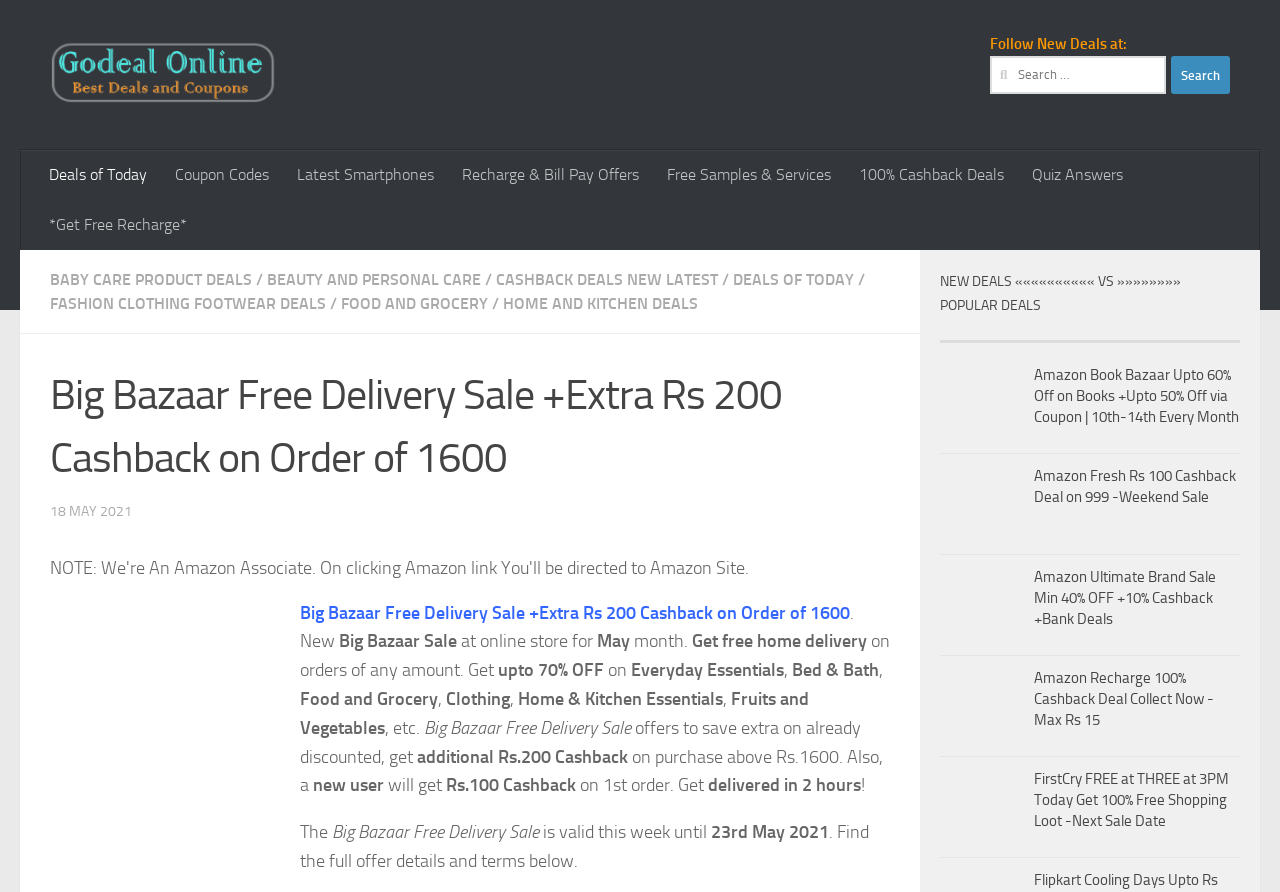Could you indicate the bounding box coordinates of the region to click in order to complete this instruction: "View Big Bazaar Free Delivery Sale details".

[0.039, 0.408, 0.695, 0.549]